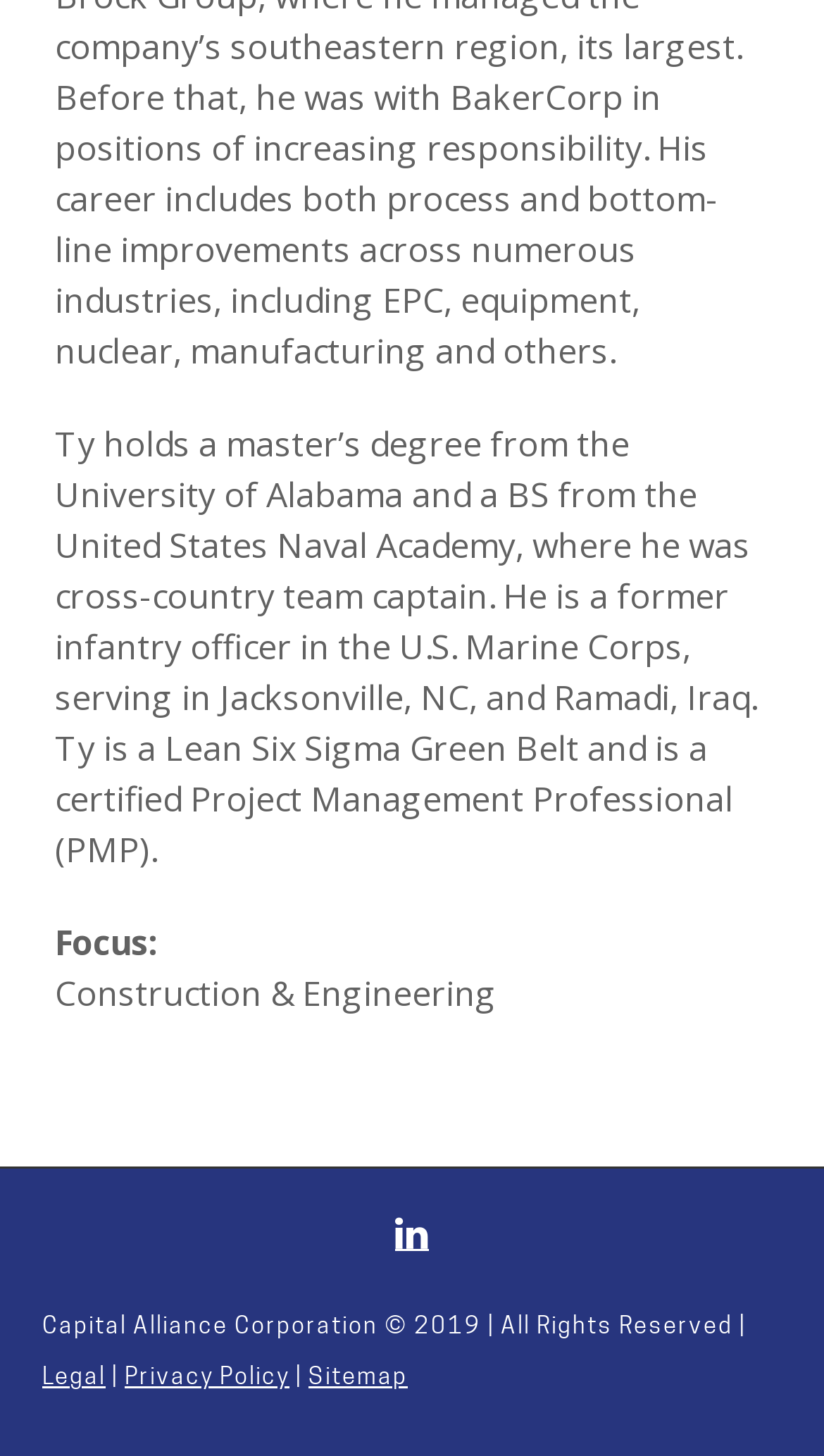Please examine the image and answer the question with a detailed explanation:
What are the available links at the bottom of the page?

From the link elements with IDs 28, 30, and 32, we can see that the available links at the bottom of the page are Legal, Privacy Policy, and Sitemap.